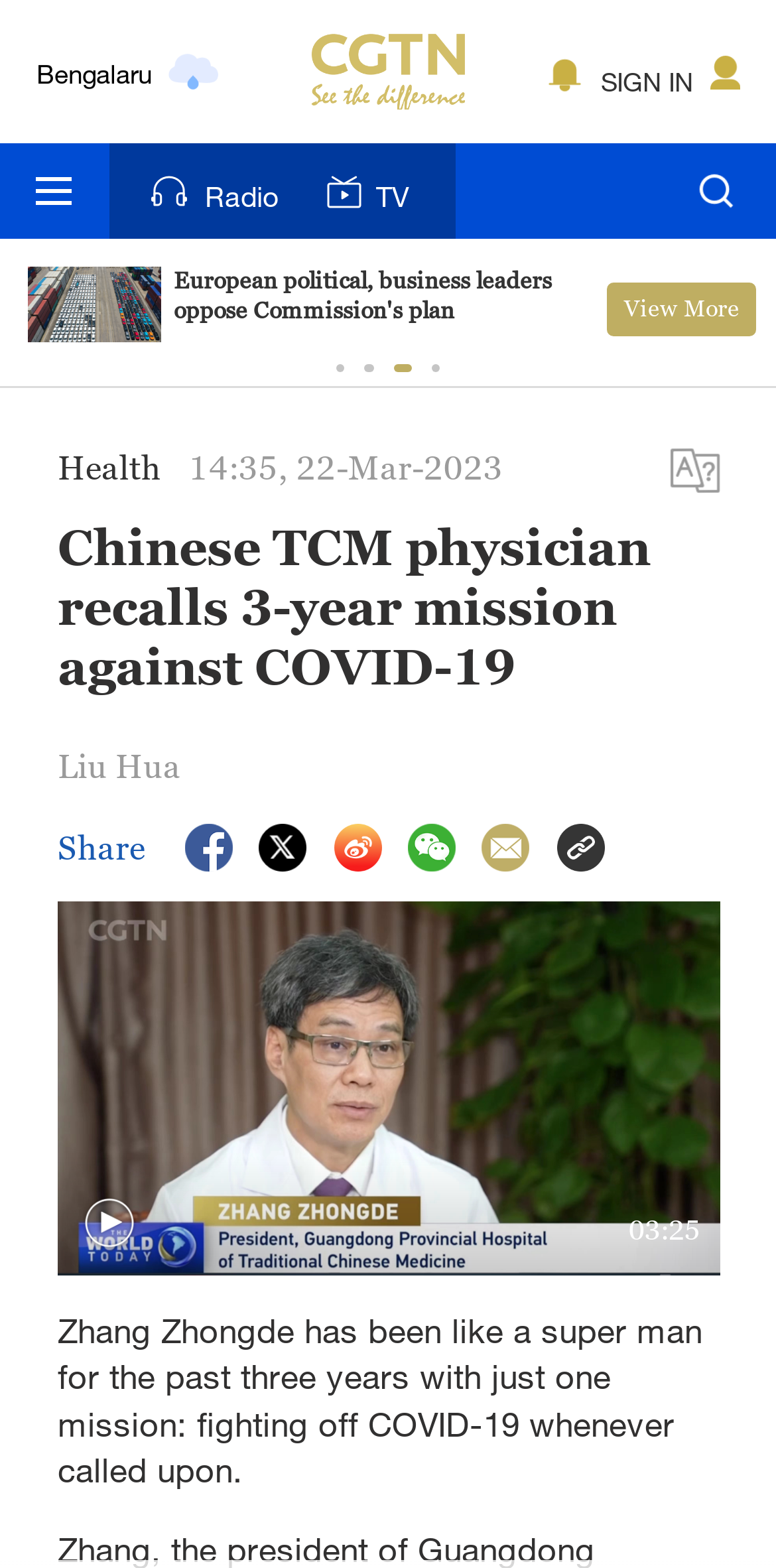Identify the bounding box coordinates of the region that should be clicked to execute the following instruction: "Click the SIGN IN button".

[0.775, 0.041, 0.893, 0.062]